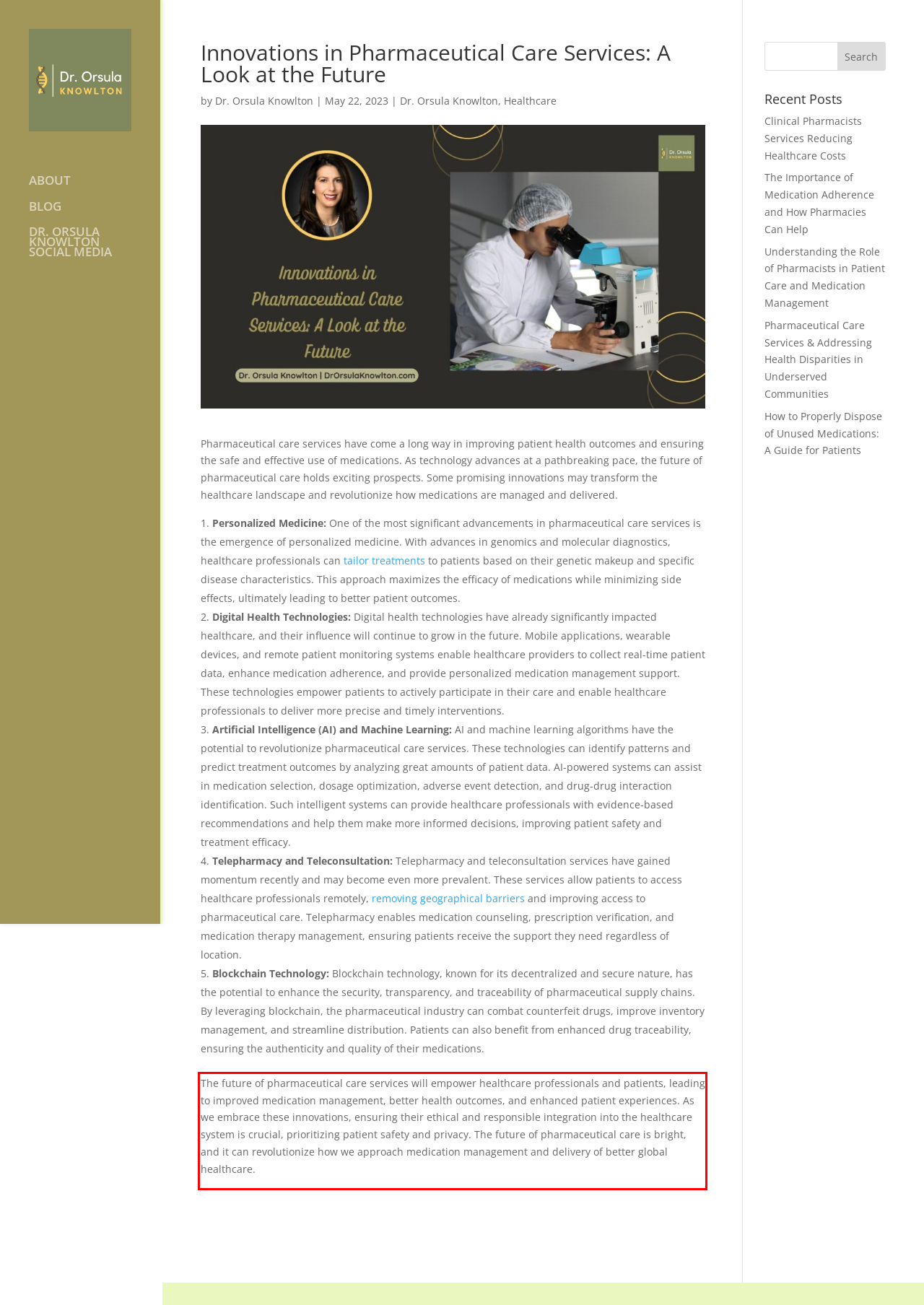Your task is to recognize and extract the text content from the UI element enclosed in the red bounding box on the webpage screenshot.

The future of pharmaceutical care services will empower healthcare professionals and patients, leading to improved medication management, better health outcomes, and enhanced patient experiences. As we embrace these innovations, ensuring their ethical and responsible integration into the healthcare system is crucial, prioritizing patient safety and privacy. The future of pharmaceutical care is bright, and it can revolutionize how we approach medication management and delivery of better global healthcare.